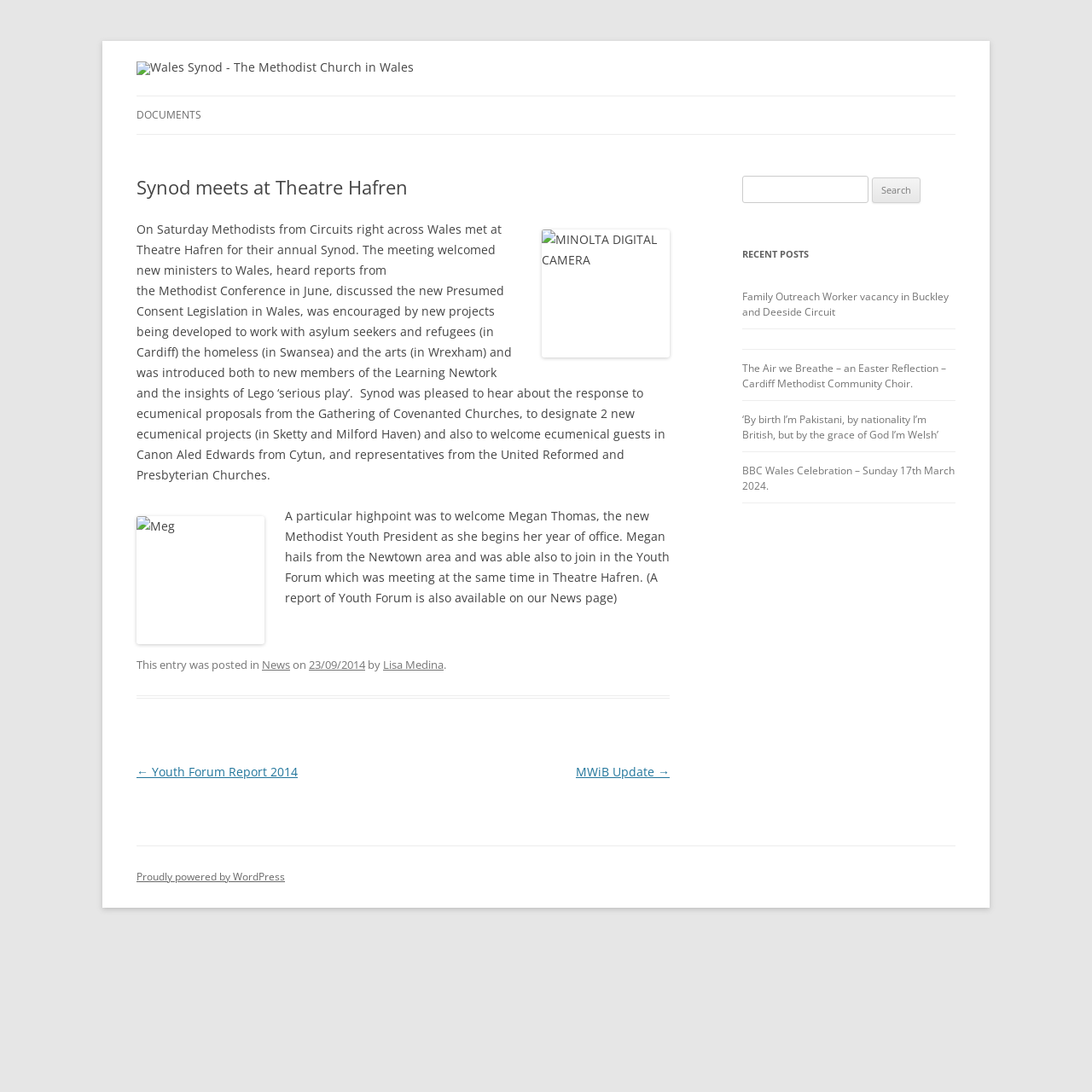Please specify the bounding box coordinates of the clickable region to carry out the following instruction: "Read the 'Synod meets at Theatre Hafren' article". The coordinates should be four float numbers between 0 and 1, in the format [left, top, right, bottom].

[0.125, 0.161, 0.613, 0.64]